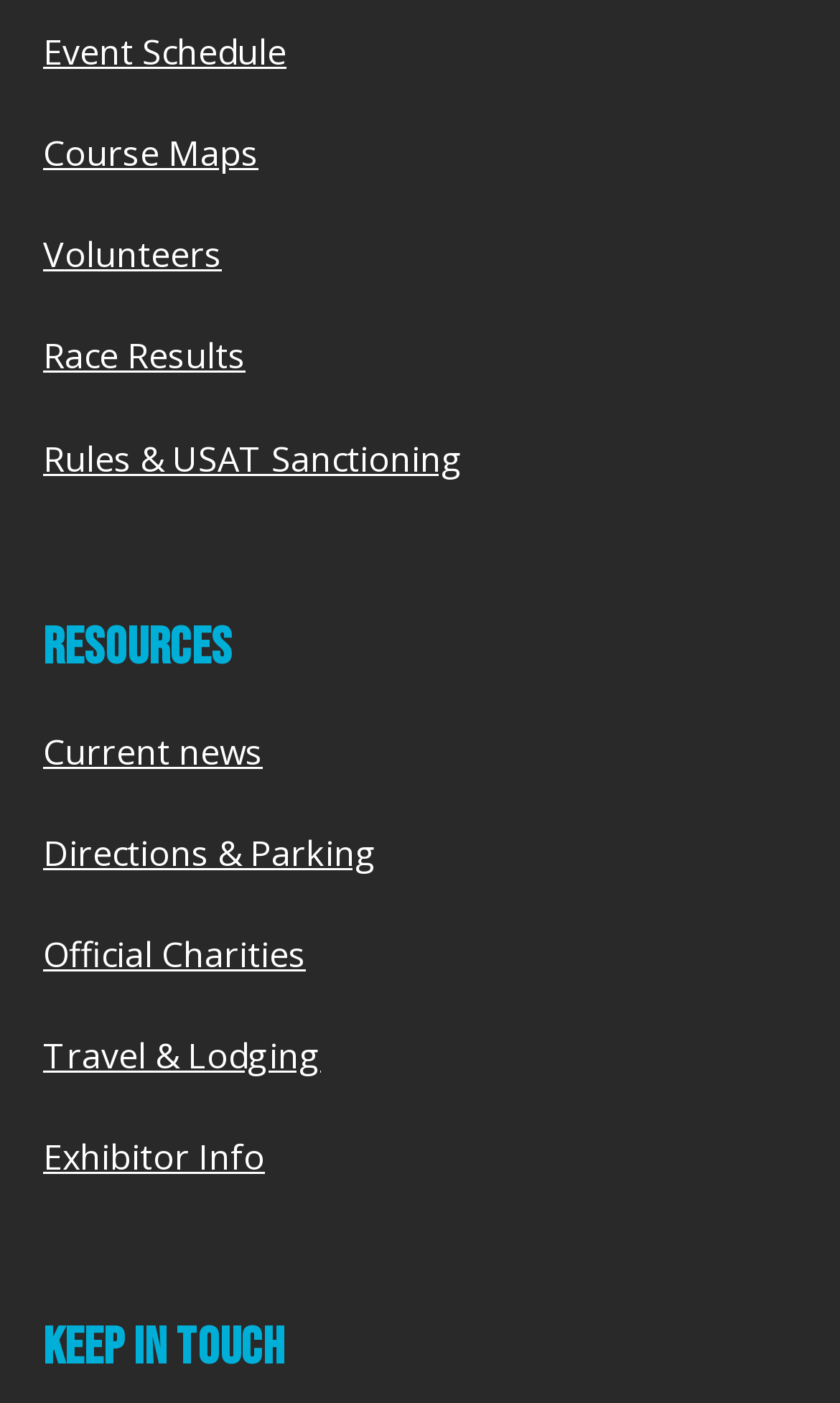Find the bounding box of the element with the following description: "Volunteers". The coordinates must be four float numbers between 0 and 1, formatted as [left, top, right, bottom].

[0.051, 0.165, 0.264, 0.198]